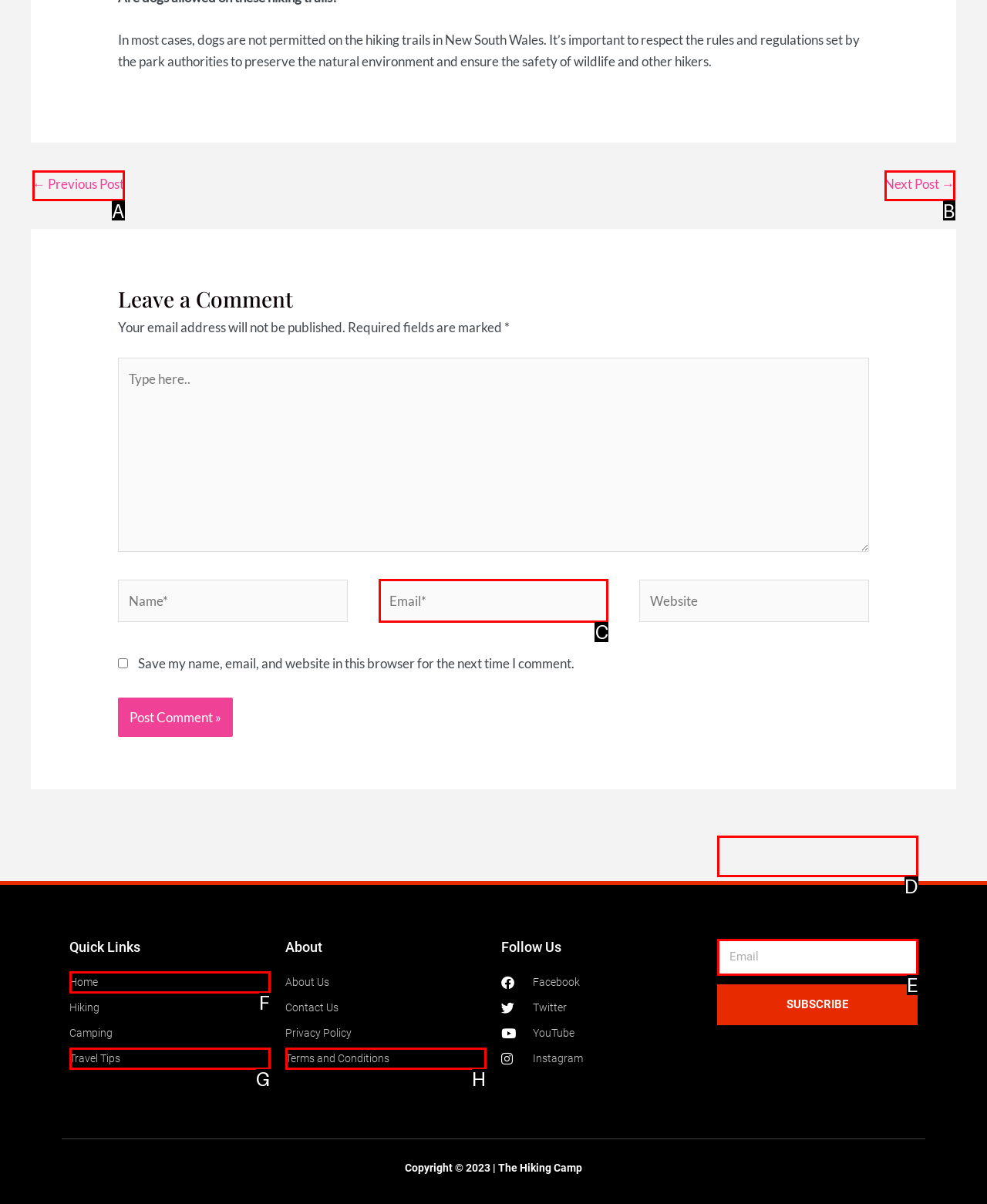Pick the right letter to click to achieve the task: Subscribe to the newsletter
Answer with the letter of the correct option directly.

D